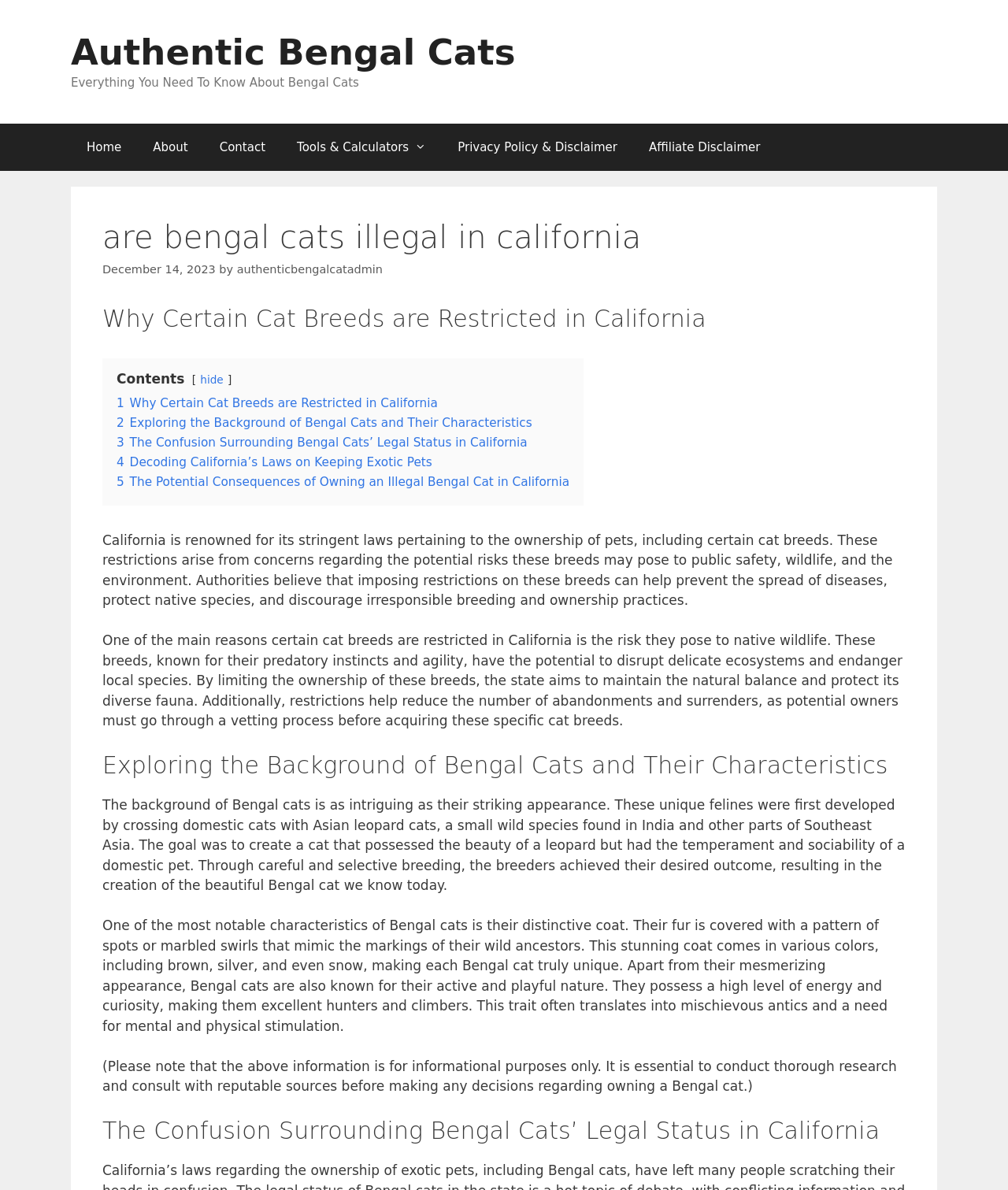Reply to the question with a brief word or phrase: What is the origin of Bengal cats?

Crossing domestic cats with Asian leopard cats